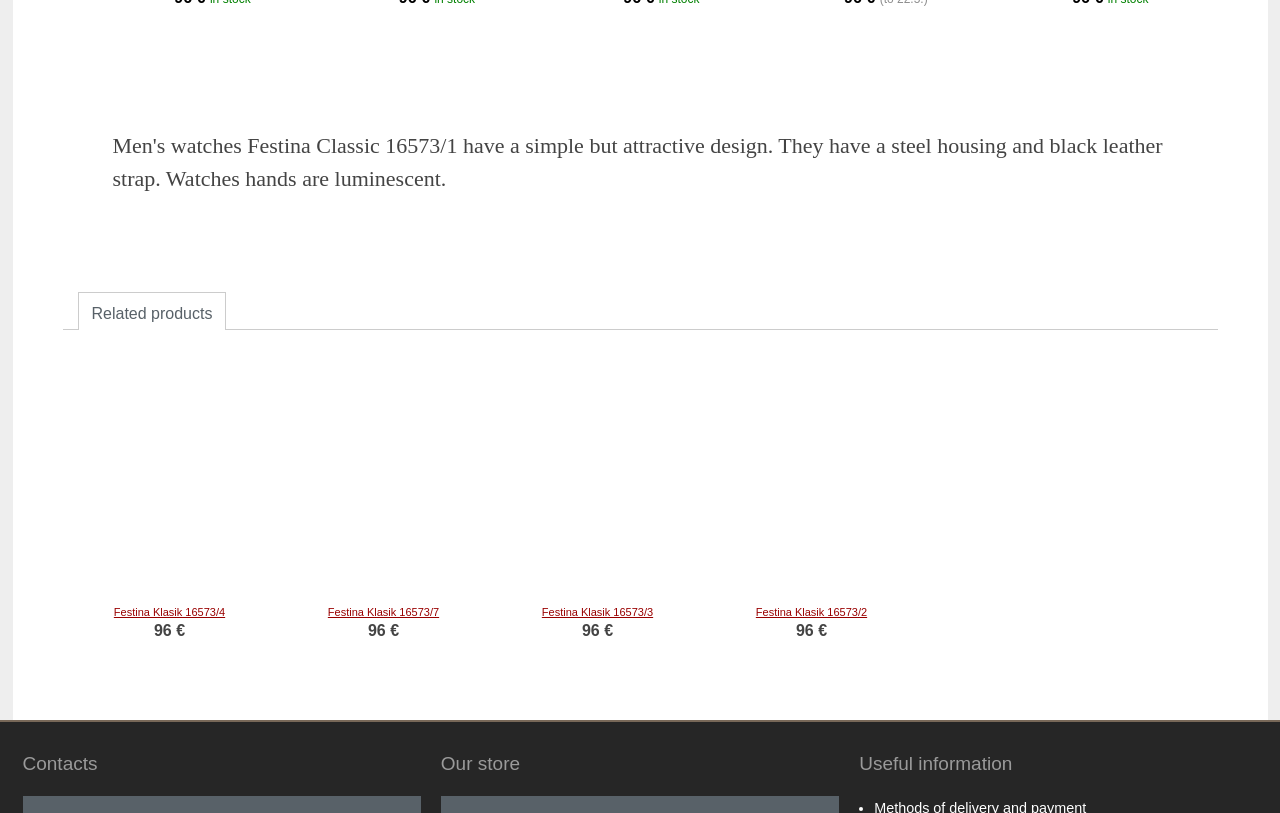Pinpoint the bounding box coordinates of the clickable element needed to complete the instruction: "View Festina Klasik 16573/4 product". The coordinates should be provided as four float numbers between 0 and 1: [left, top, right, bottom].

[0.074, 0.424, 0.191, 0.732]